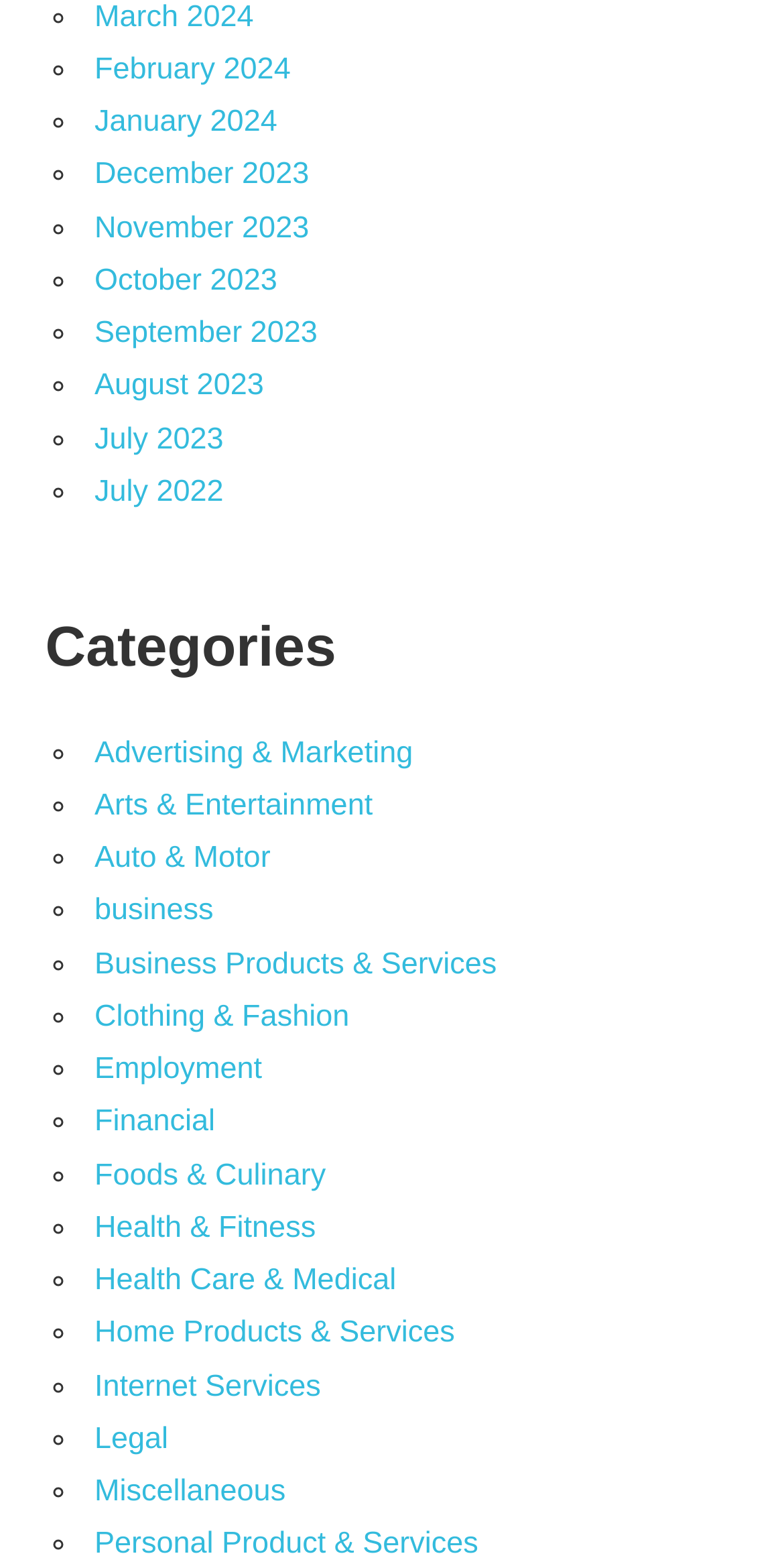How many categories are listed? Observe the screenshot and provide a one-word or short phrase answer.

18